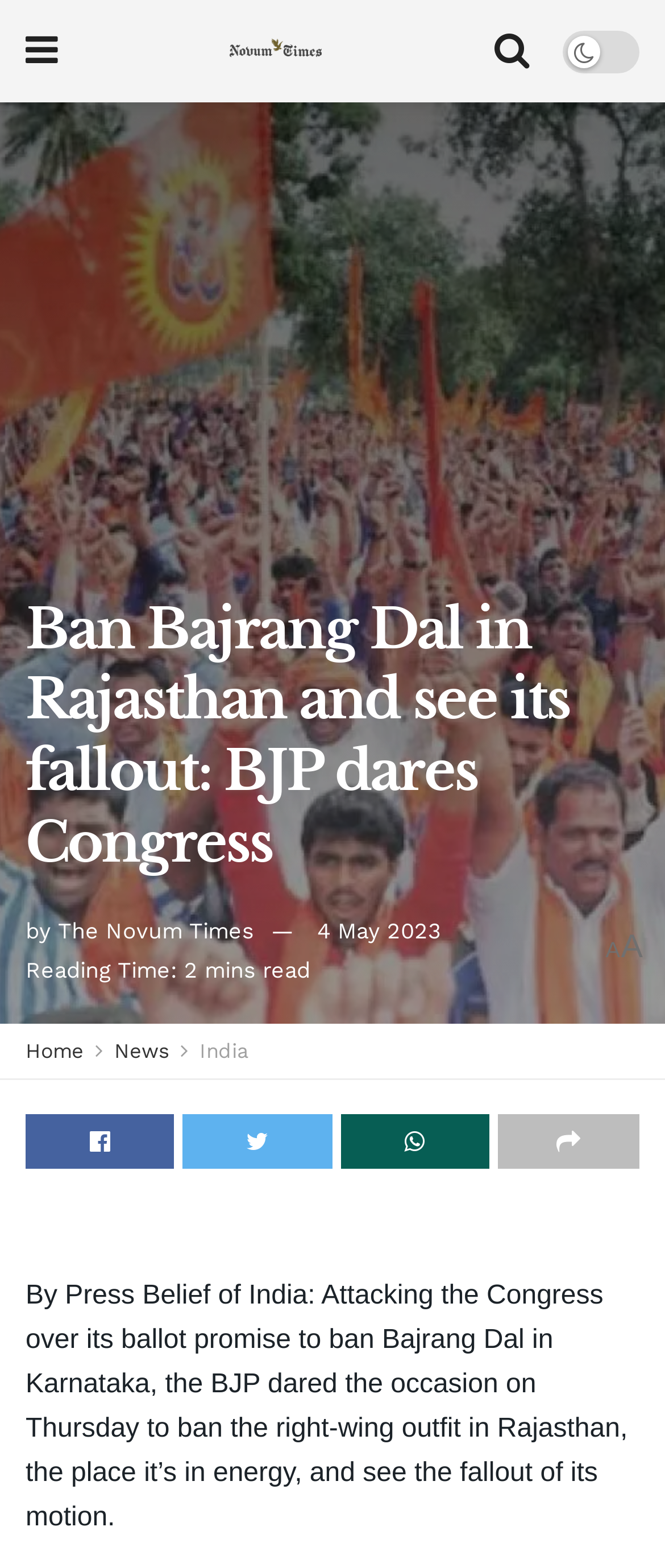Locate the bounding box coordinates of the area where you should click to accomplish the instruction: "Share the article on Facebook".

[0.275, 0.711, 0.499, 0.746]